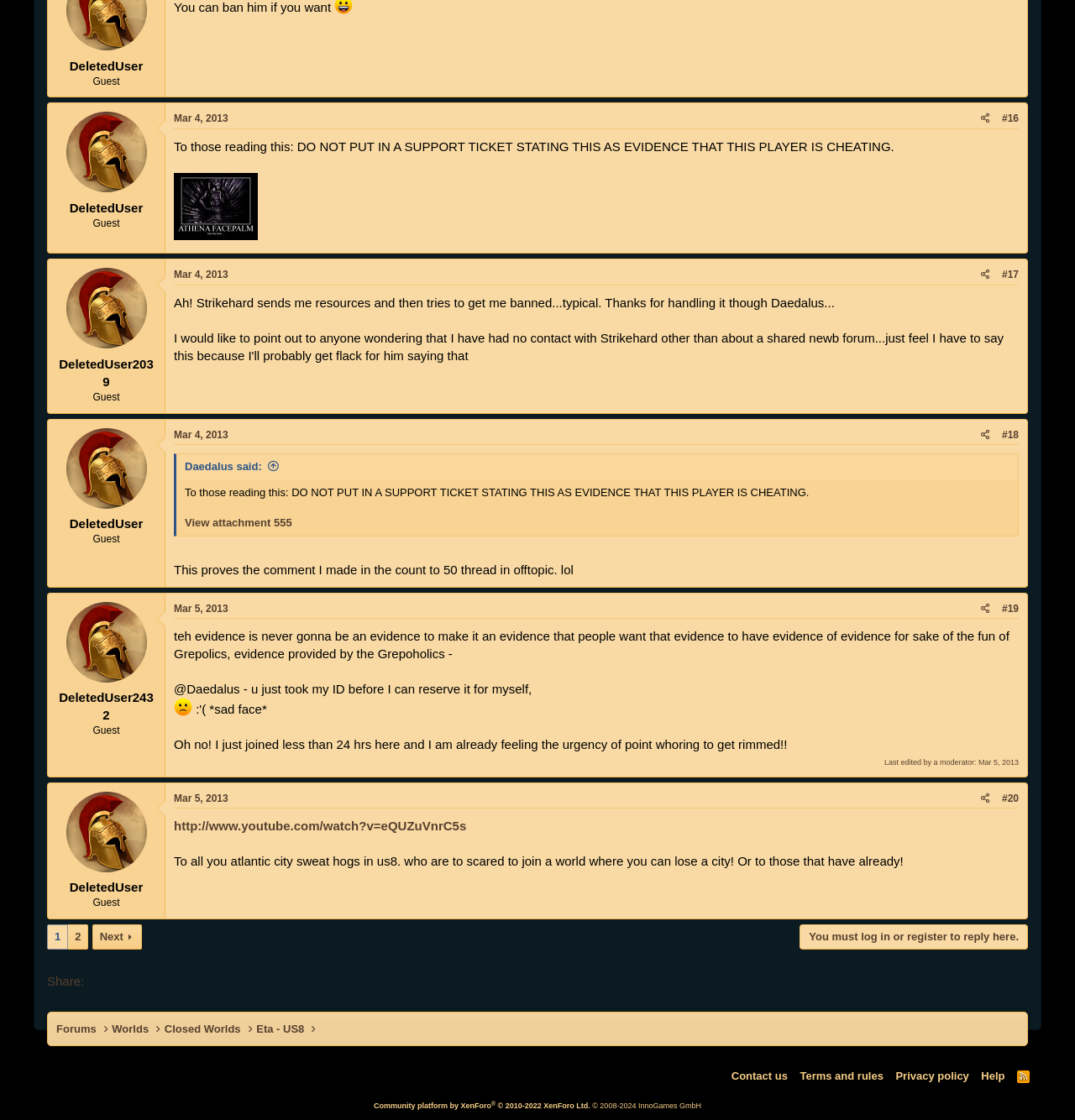Locate the bounding box coordinates of the element that should be clicked to fulfill the instruction: "Click on the 'Eta - US8' link".

[0.238, 0.911, 0.283, 0.926]